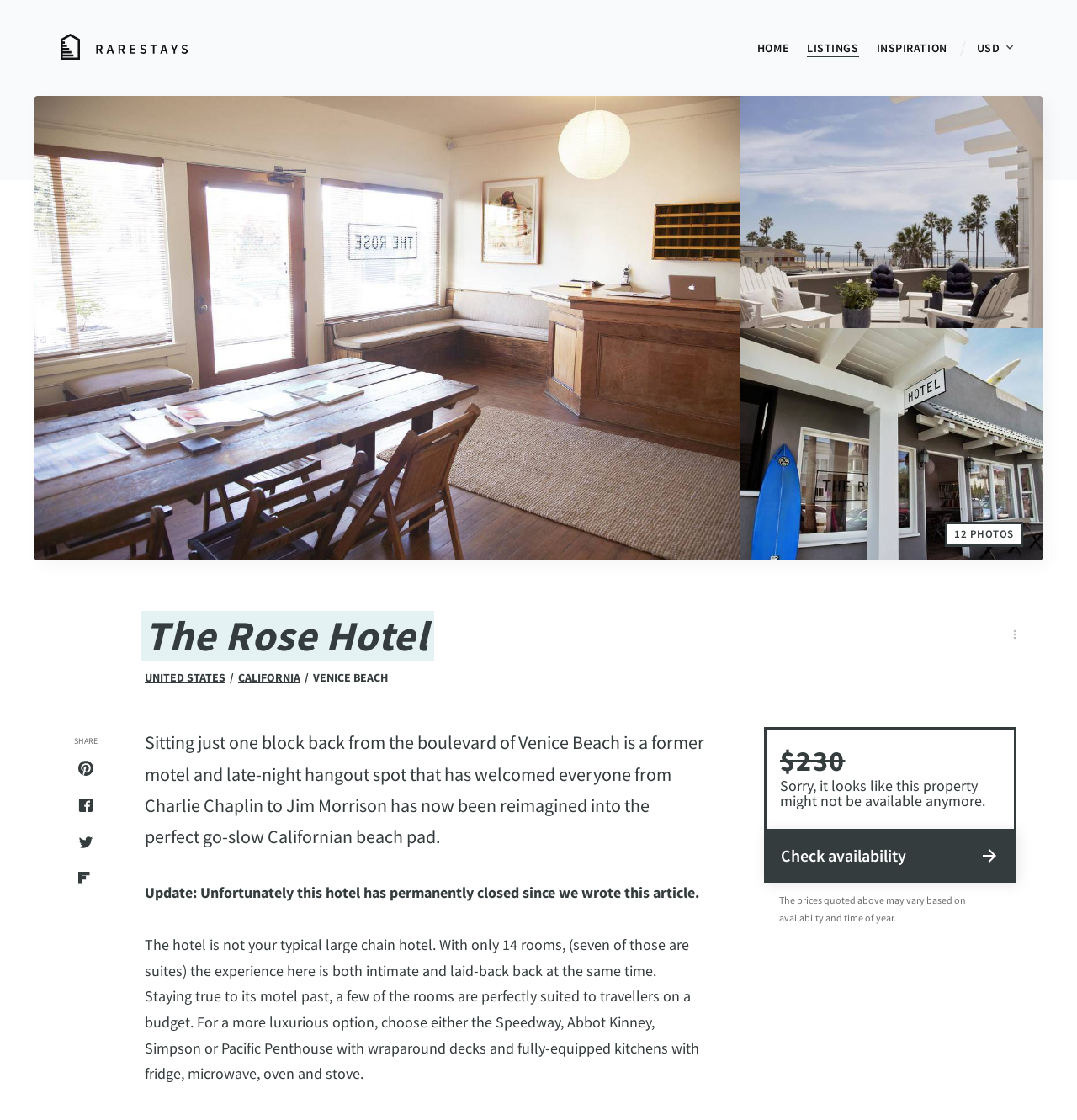Based on the provided description, "United States", find the bounding box of the corresponding UI element in the screenshot.

[0.134, 0.598, 0.209, 0.612]